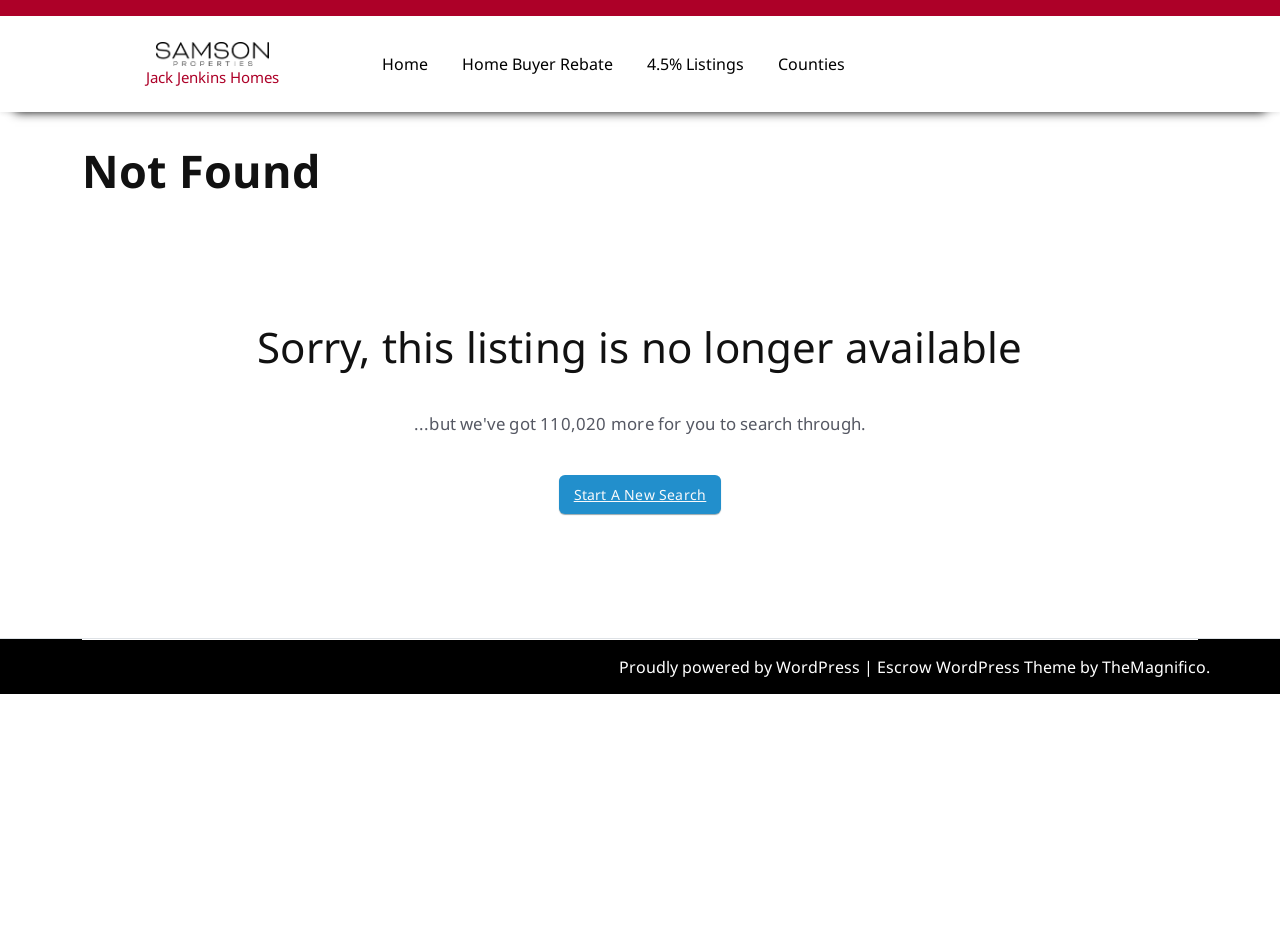Pinpoint the bounding box coordinates of the area that must be clicked to complete this instruction: "Click the Home link".

None